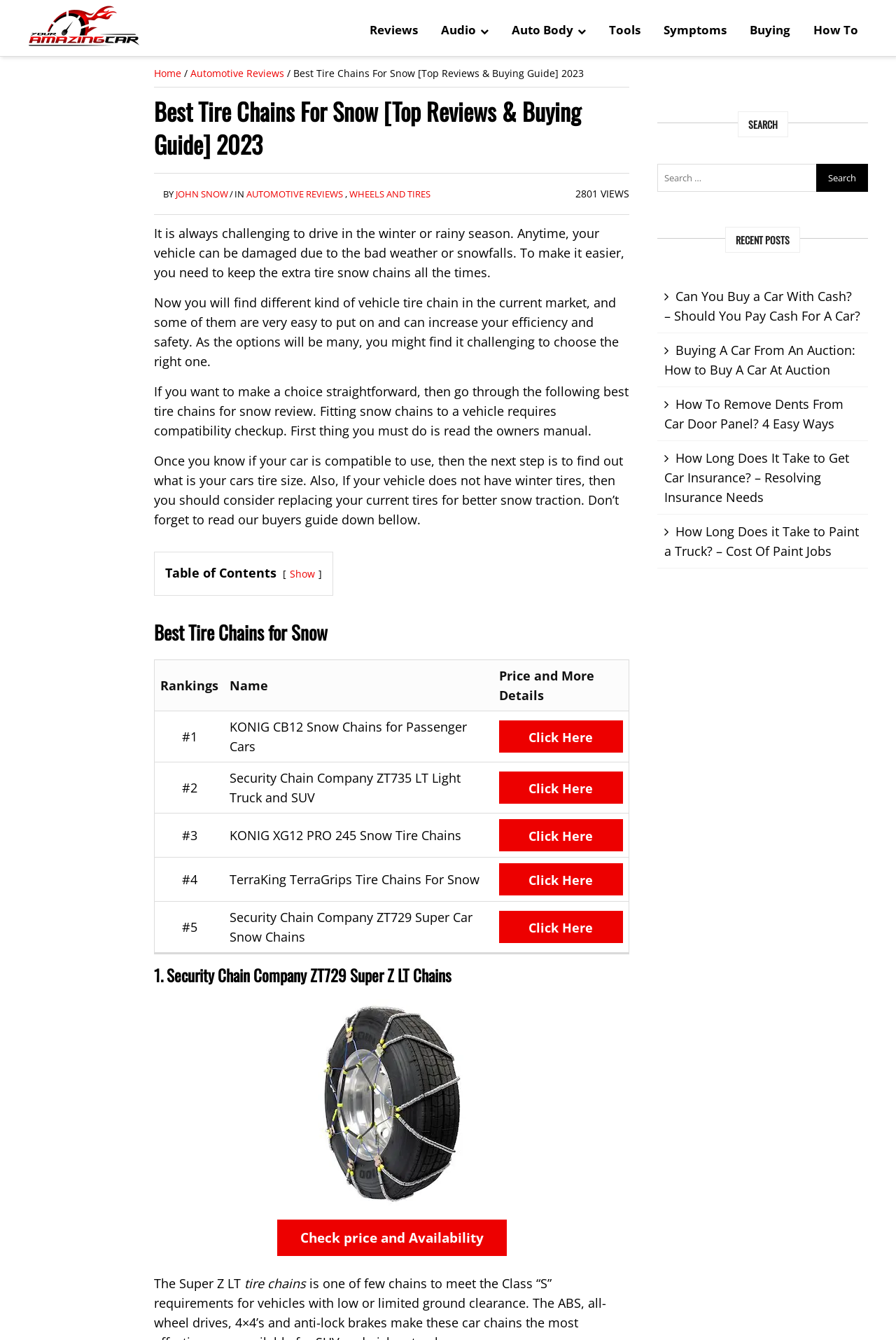Please identify the bounding box coordinates of where to click in order to follow the instruction: "Click on the 'Show' button to expand the table of contents".

[0.324, 0.423, 0.352, 0.433]